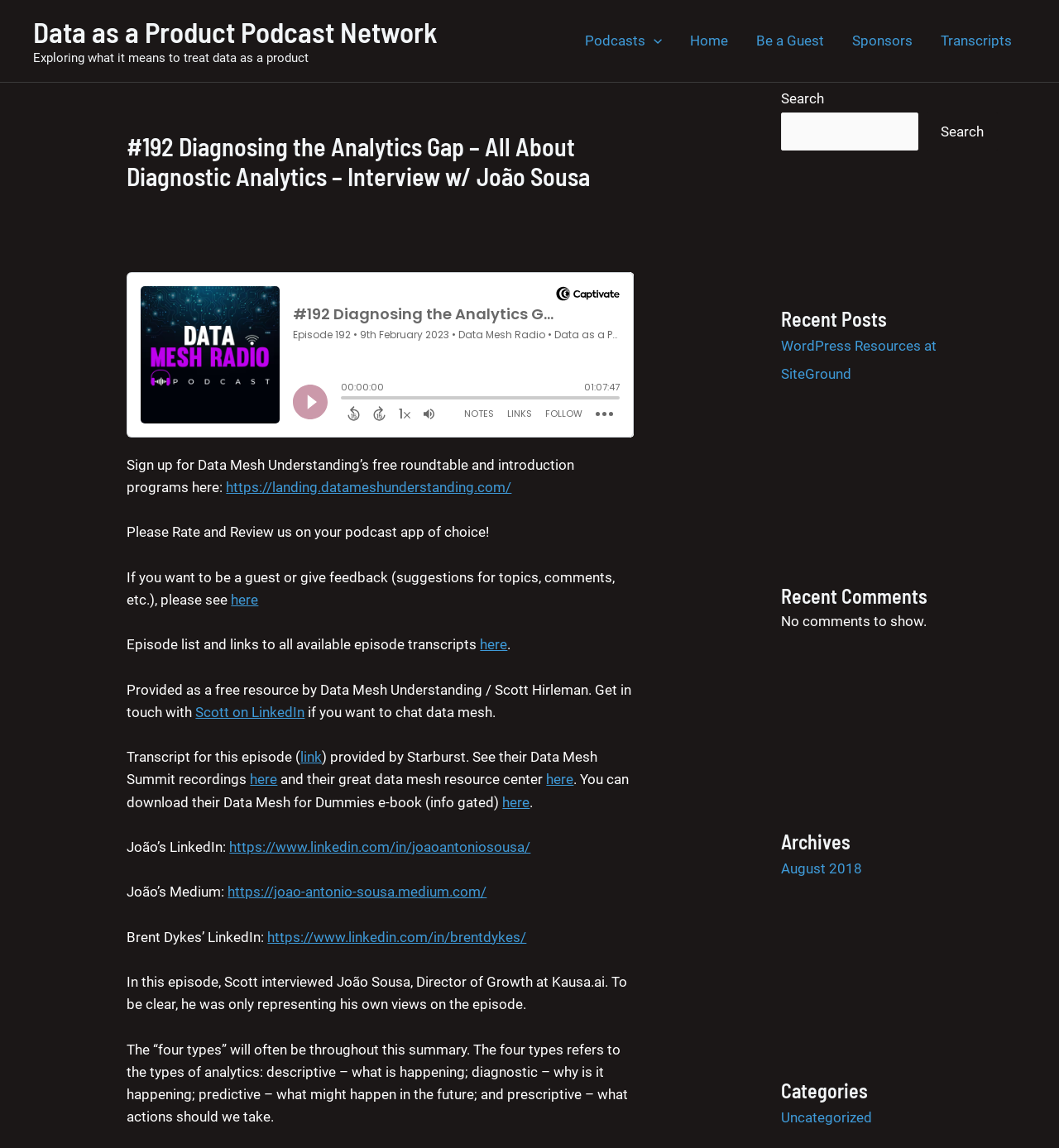Find and indicate the bounding box coordinates of the region you should select to follow the given instruction: "Click on the 'Data as a Product Podcast Network' link".

[0.031, 0.012, 0.413, 0.043]